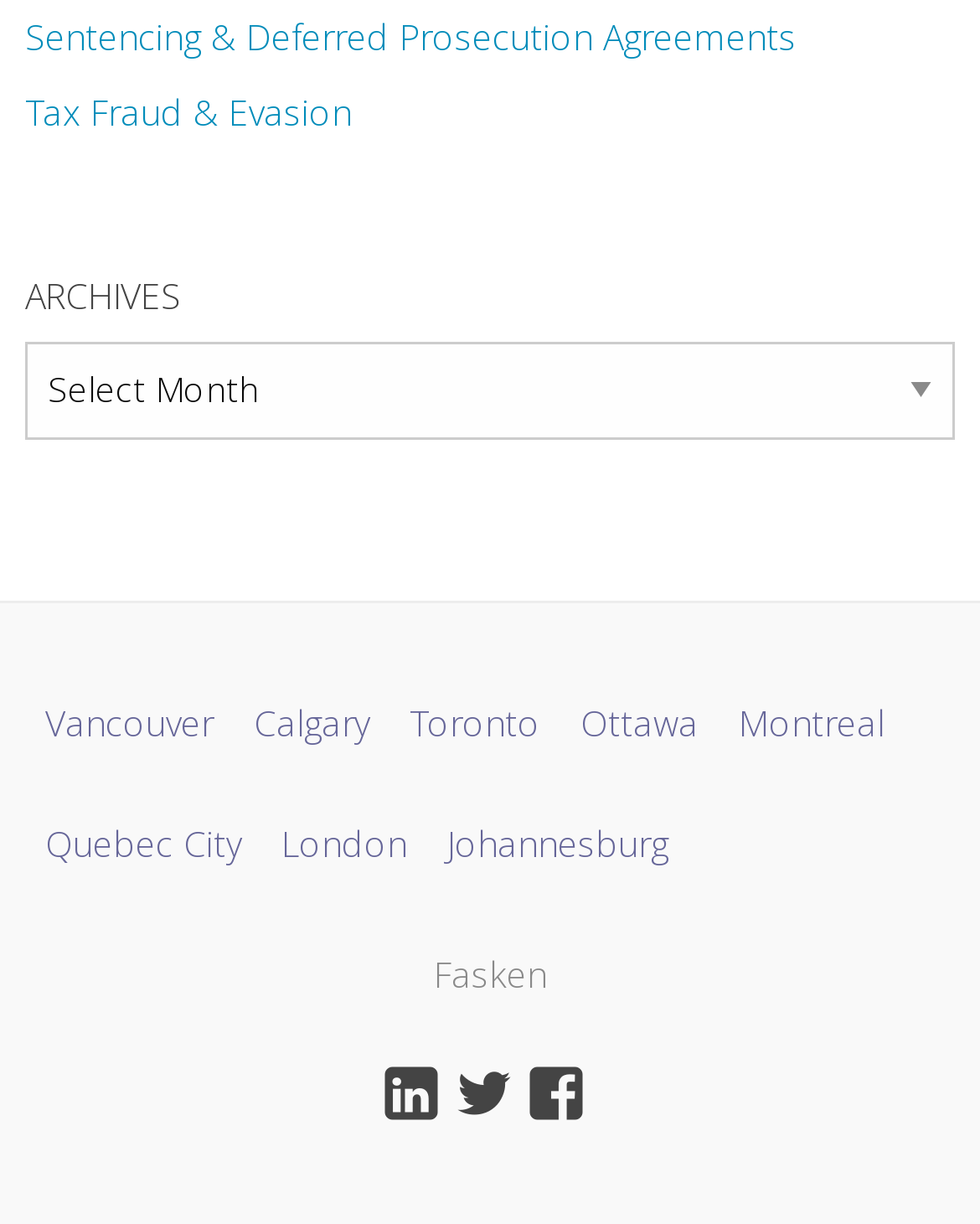Determine the bounding box coordinates for the HTML element described here: "Questions To Consider".

None